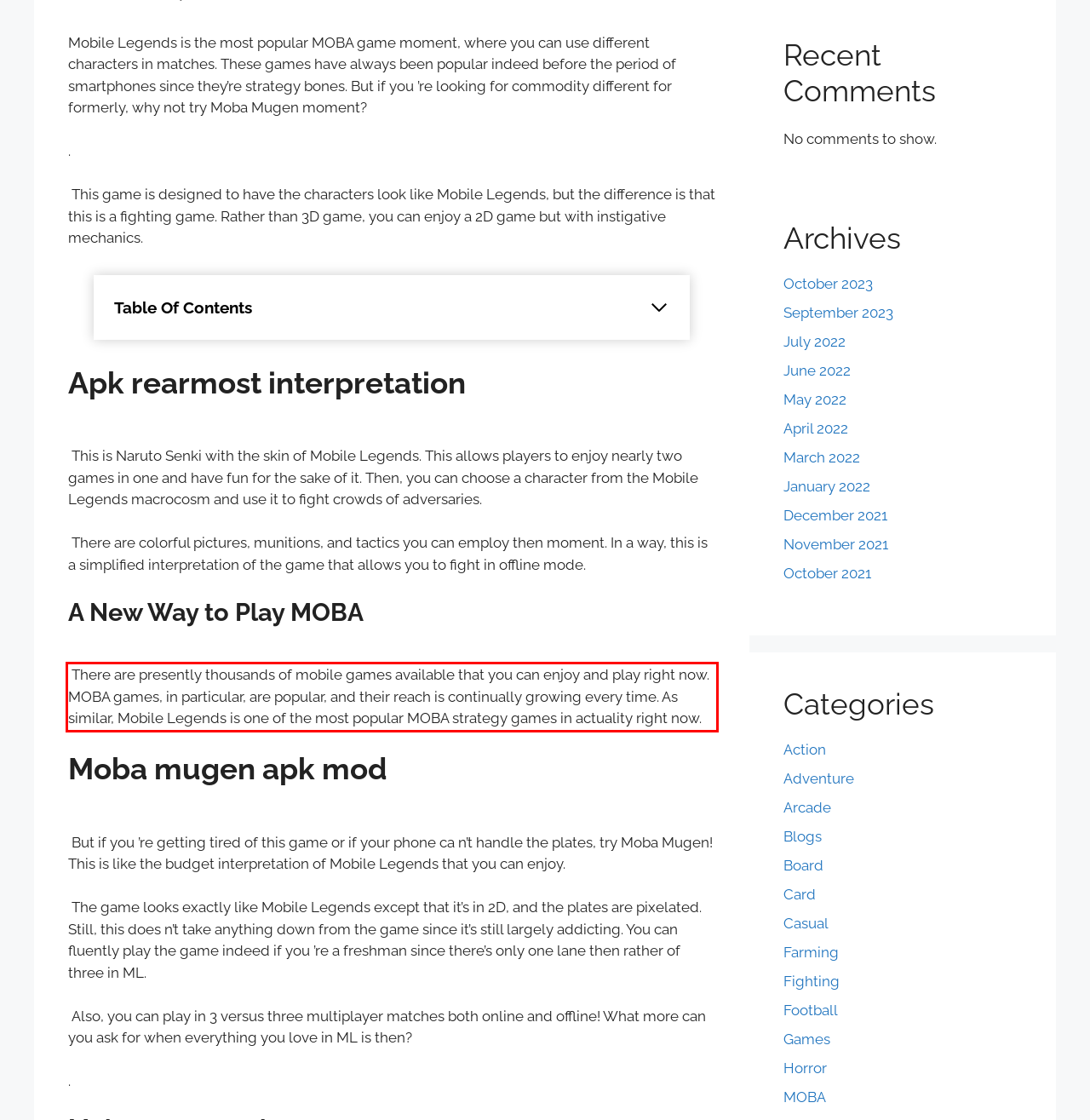The screenshot you have been given contains a UI element surrounded by a red rectangle. Use OCR to read and extract the text inside this red rectangle.

There are presently thousands of mobile games available that you can enjoy and play right now. MOBA games, in particular, are popular, and their reach is continually growing every time. As similar, Mobile Legends is one of the most popular MOBA strategy games in actuality right now.